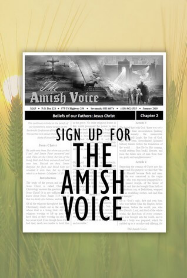What is the theme of the background design?
Kindly offer a comprehensive and detailed response to the question.

The background of the image features a serene blend of soft colors, which suggests a peaceful and natural environment, reminiscent of a pastoral scene. The subtle elements of nature, such as grass, further enhance this theme and create a sense of community and connection within Amish culture.